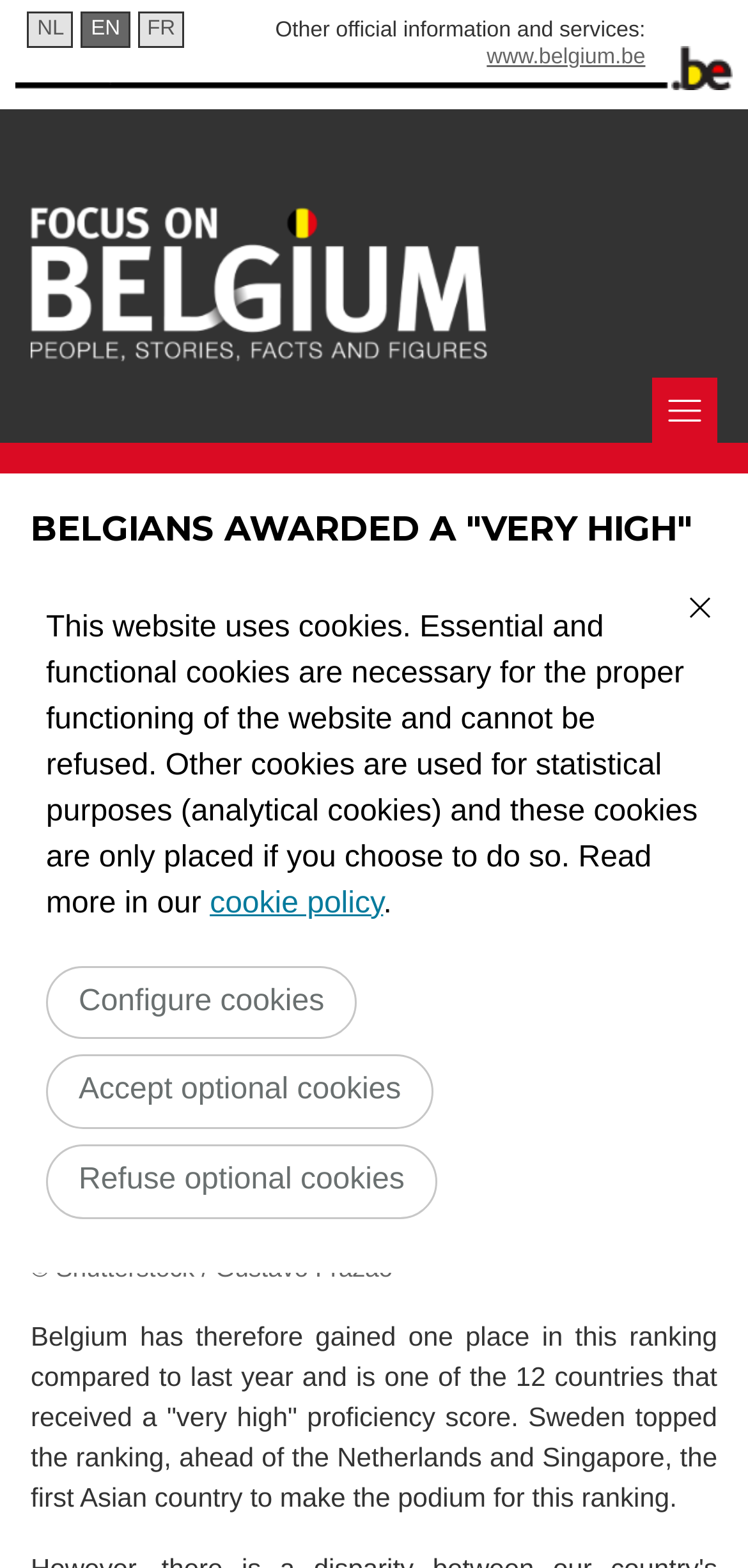Can you find the bounding box coordinates for the element to click on to achieve the instruction: "Read cookie policy"?

[0.28, 0.566, 0.512, 0.586]